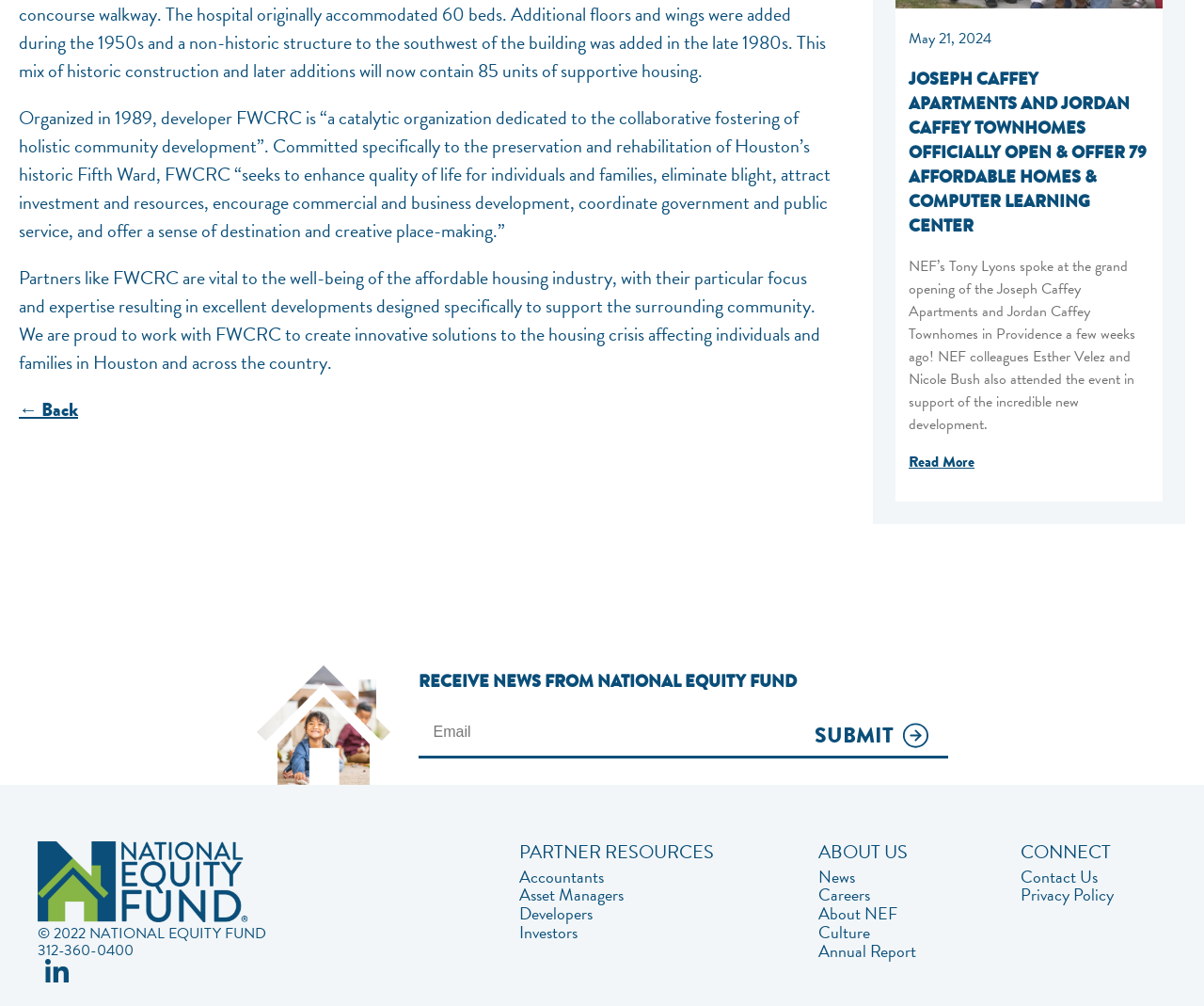What is the name of the apartments and townhomes mentioned in the article?
Answer the question with just one word or phrase using the image.

Joseph Caffey Apartments and Jordan Caffey Townhomes